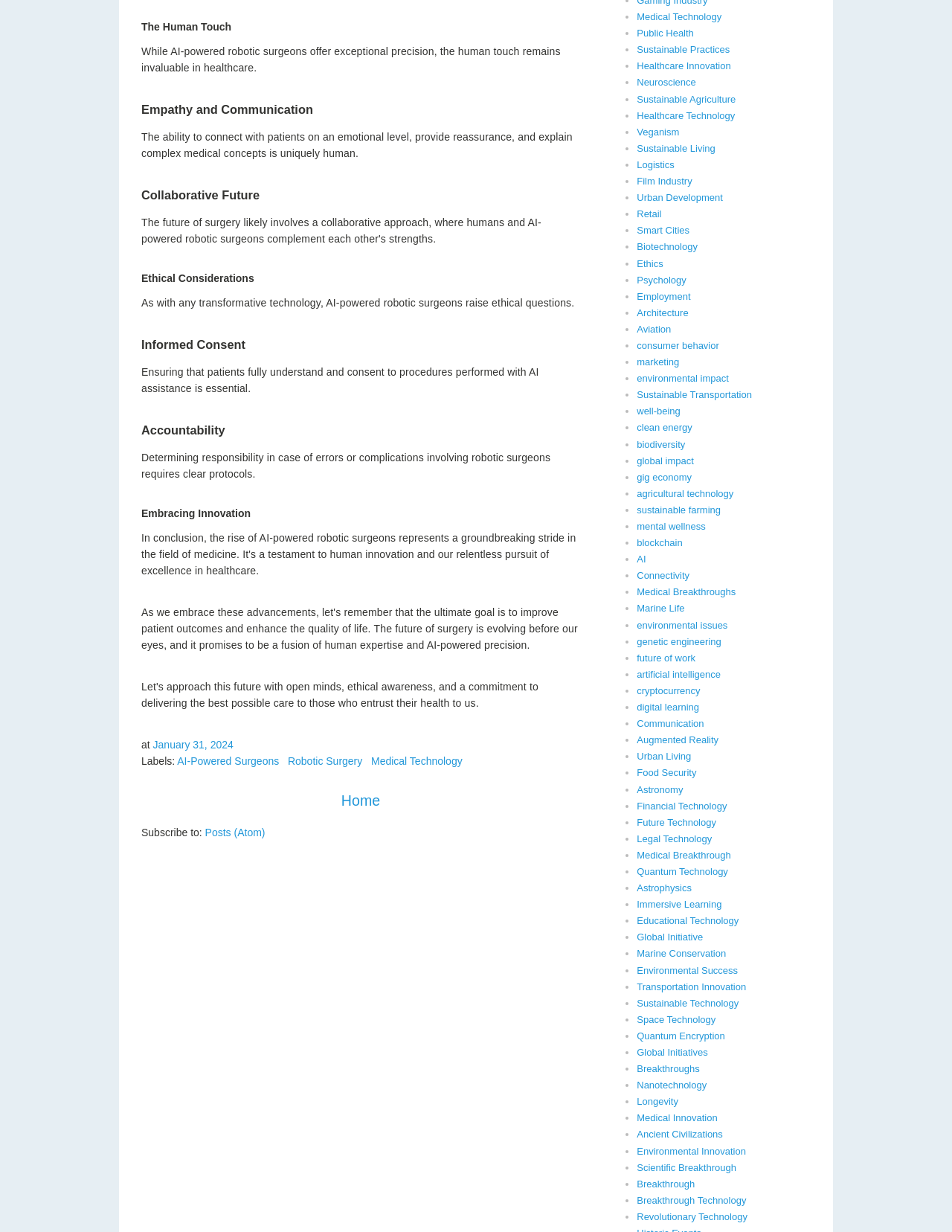Locate and provide the bounding box coordinates for the HTML element that matches this description: "Astrophysics".

[0.669, 0.716, 0.727, 0.725]